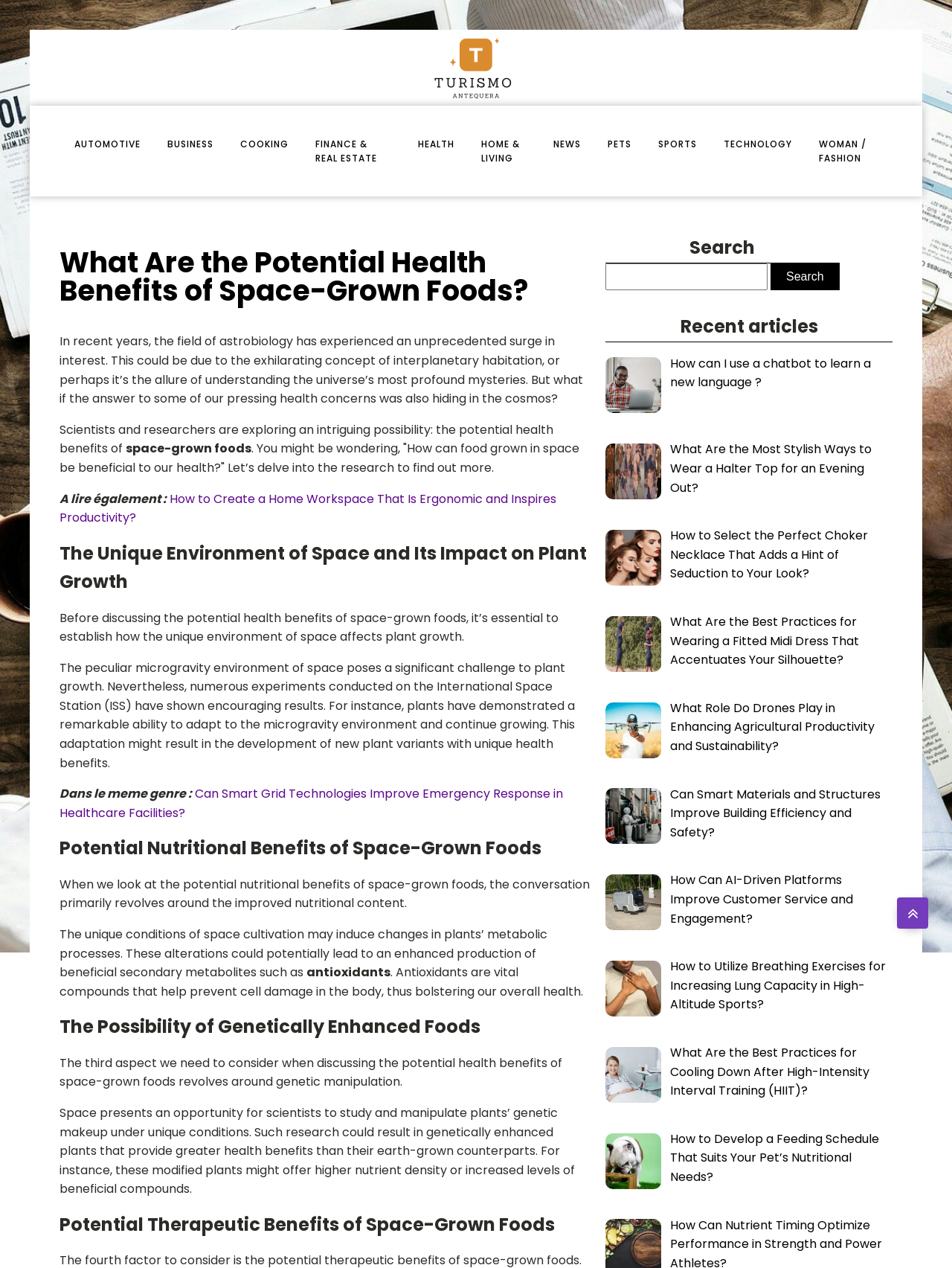Reply to the question with a brief word or phrase: What is the unique environment of space that affects plant growth?

Microgravity